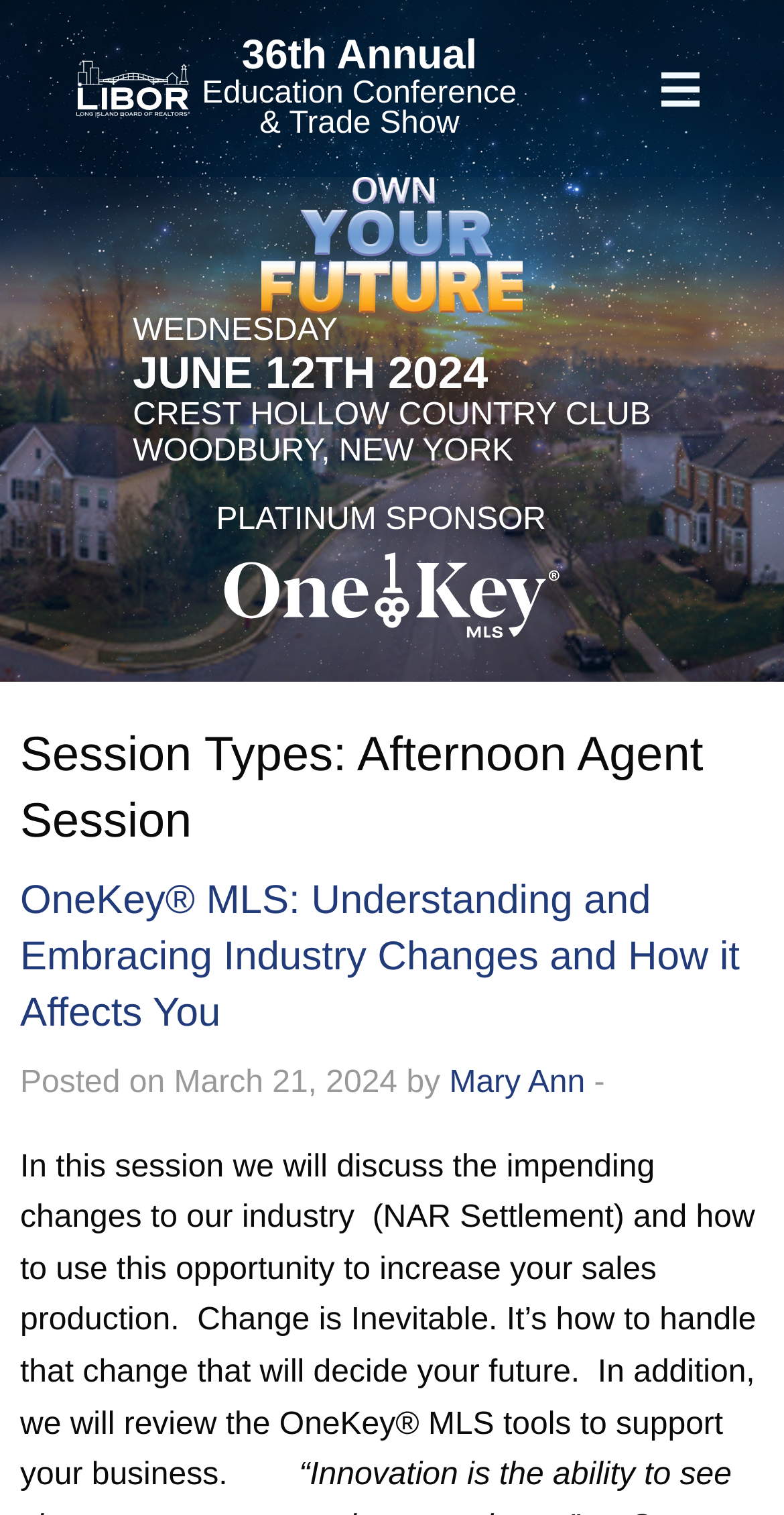Please provide a short answer using a single word or phrase for the question:
What is the topic of the session?

OneKey MLS: Understanding and Embracing Industry Changes